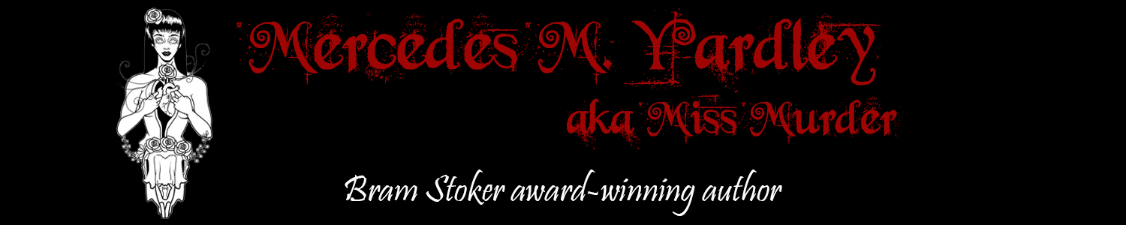What award has Mercedes M. Yardley won?
Examine the screenshot and reply with a single word or phrase.

Bram Stoker award